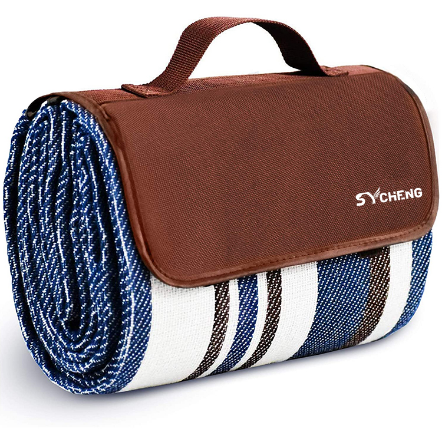Respond to the question with just a single word or phrase: 
What is the purpose of the camping mat?

Outdoor settings